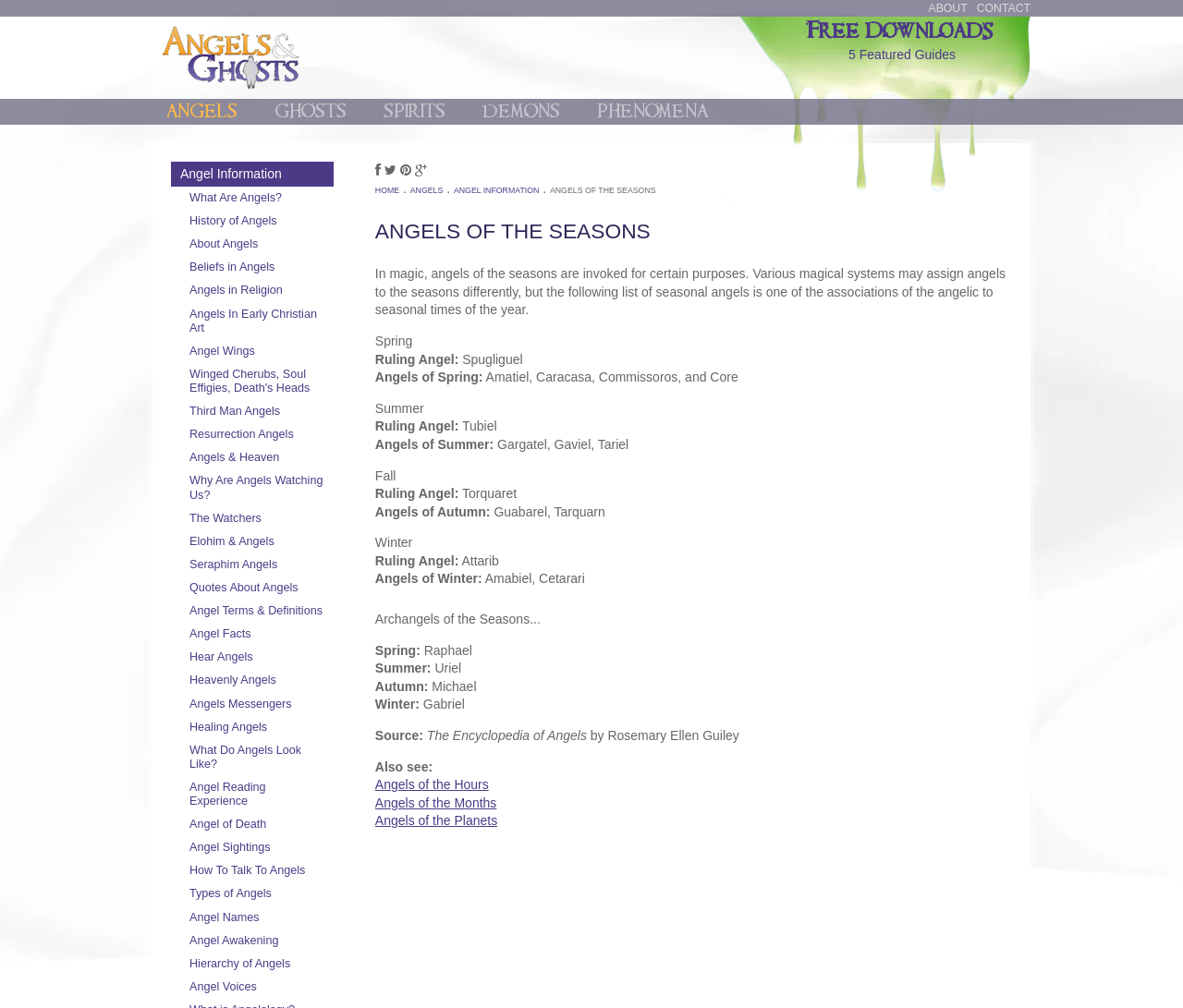Identify the bounding box for the described UI element: "Angels of the Hours".

[0.317, 0.771, 0.413, 0.786]